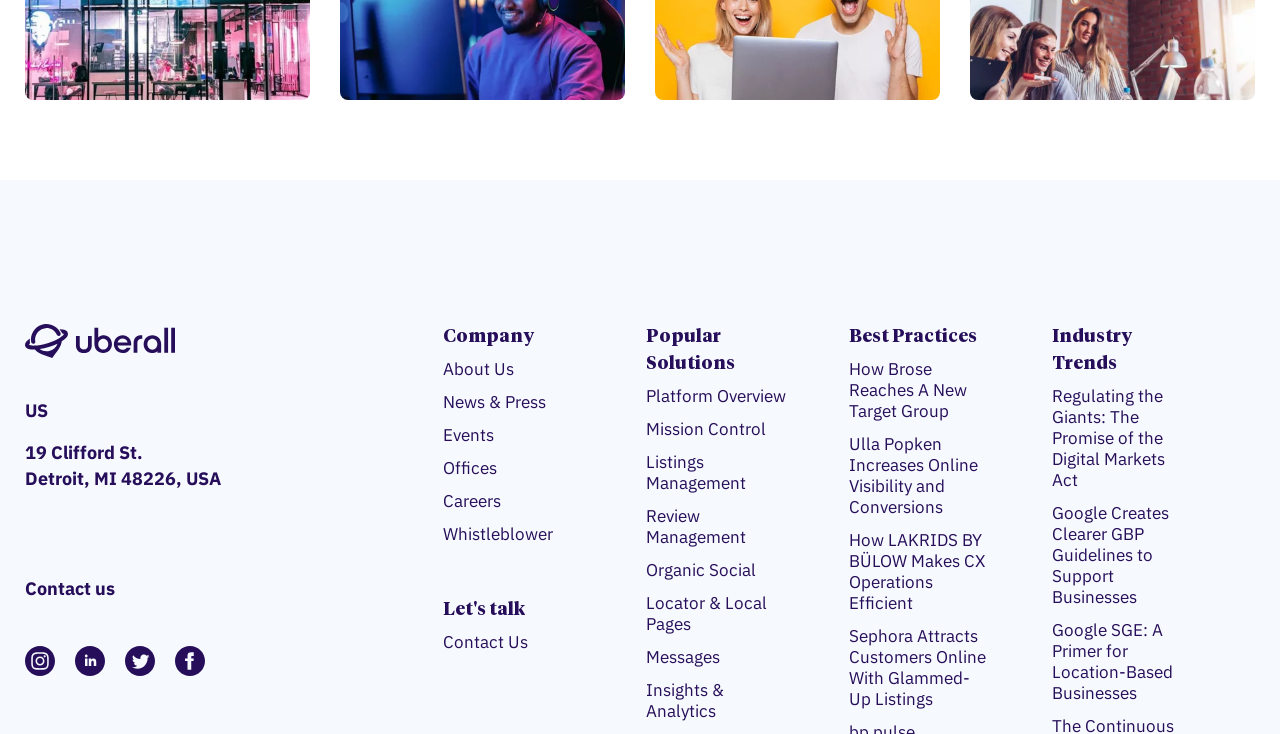What is the company's address?
Refer to the image and provide a detailed answer to the question.

I found the company's address by looking at the static text elements at the top of the page, which provide the address as '19 Clifford St, Detroit, MI 48226, USA'.